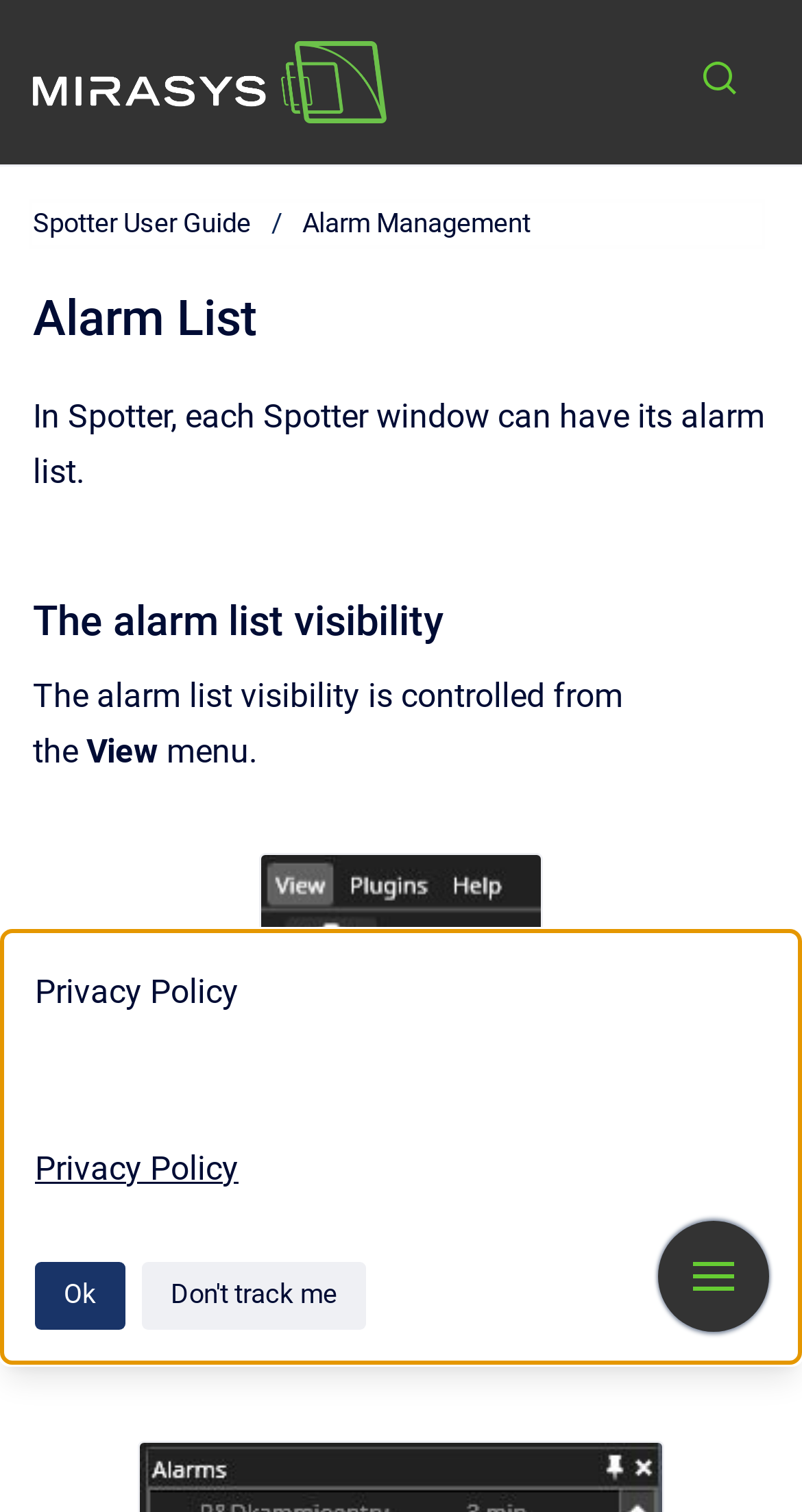Identify the bounding box coordinates of the part that should be clicked to carry out this instruction: "View Spotter User Guide".

[0.041, 0.135, 0.313, 0.161]